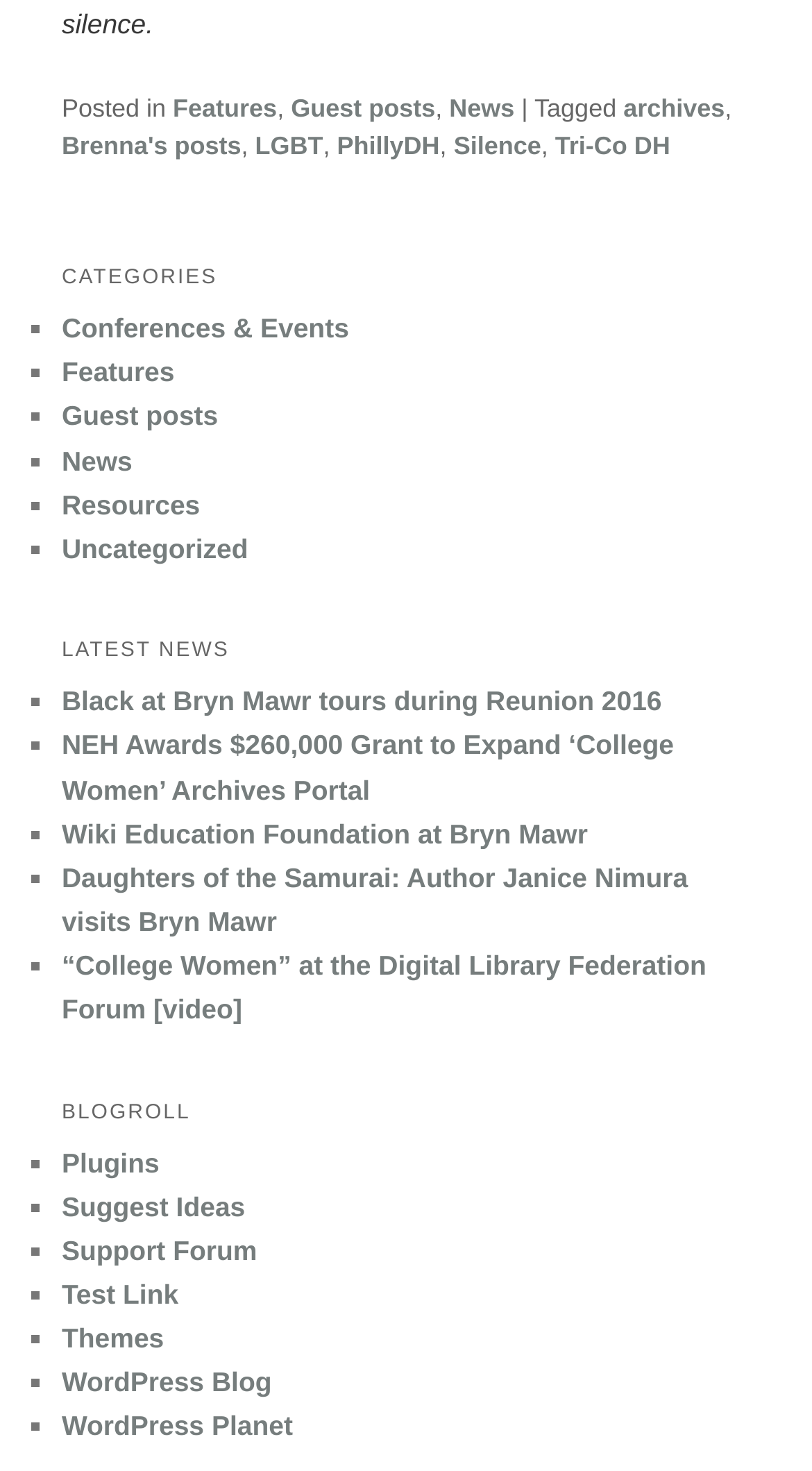Answer the question using only one word or a concise phrase: How many categories are listed?

11